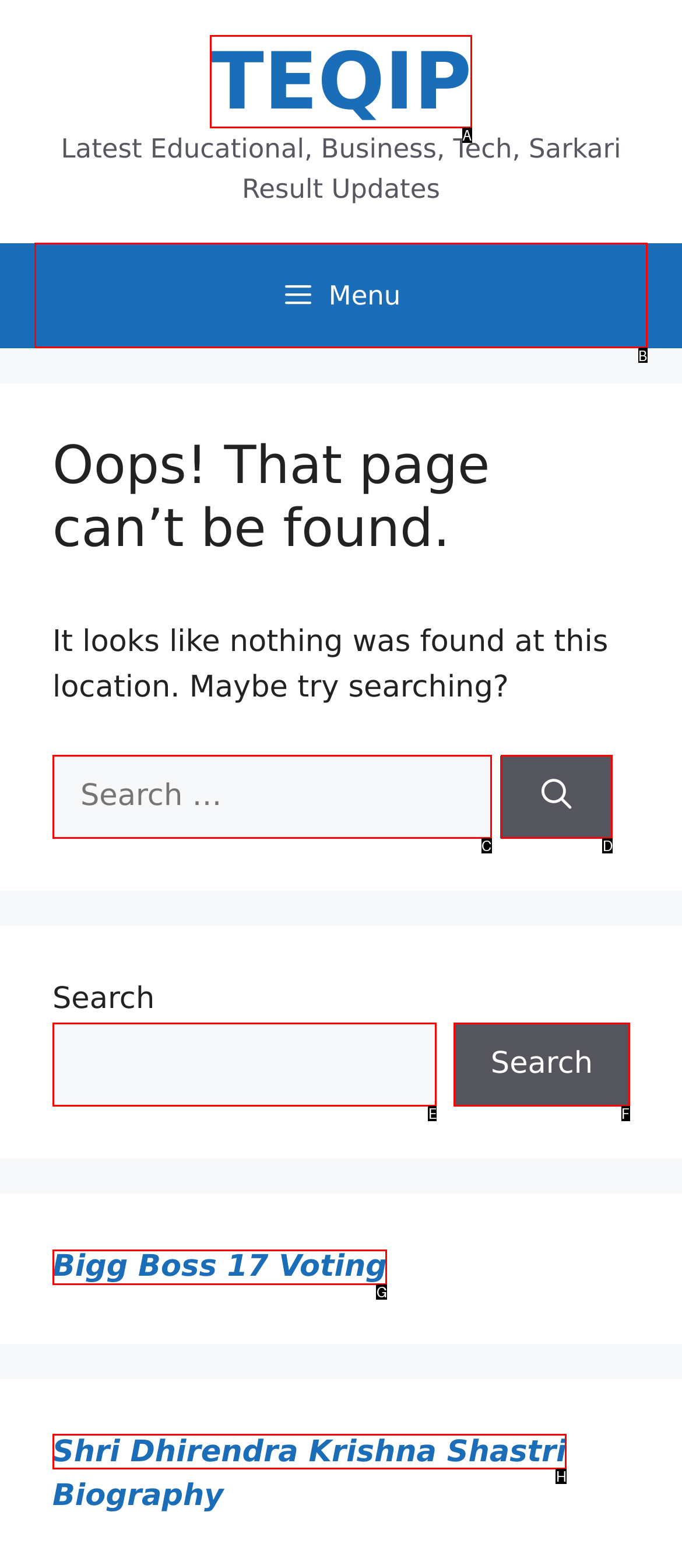Identify which HTML element to click to fulfill the following task: Sign in / Sign up. Provide your response using the letter of the correct choice.

None